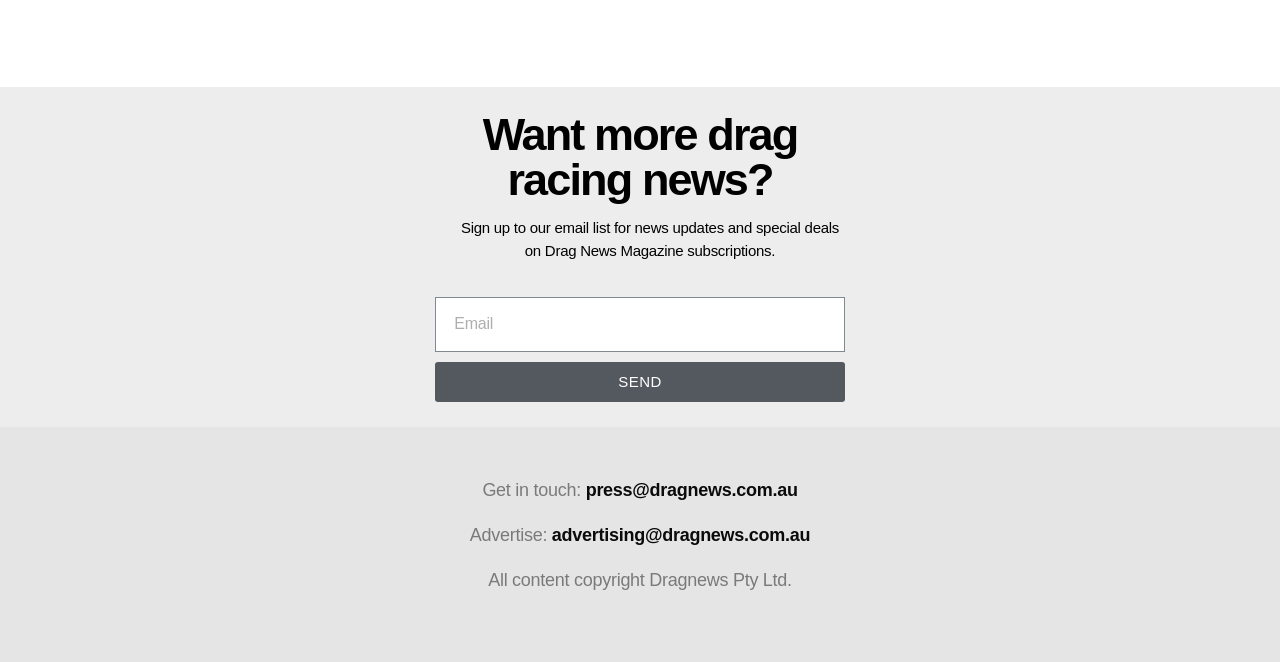Respond with a single word or phrase:
What is the copyright holder of the website's content?

Dragnews Pty Ltd